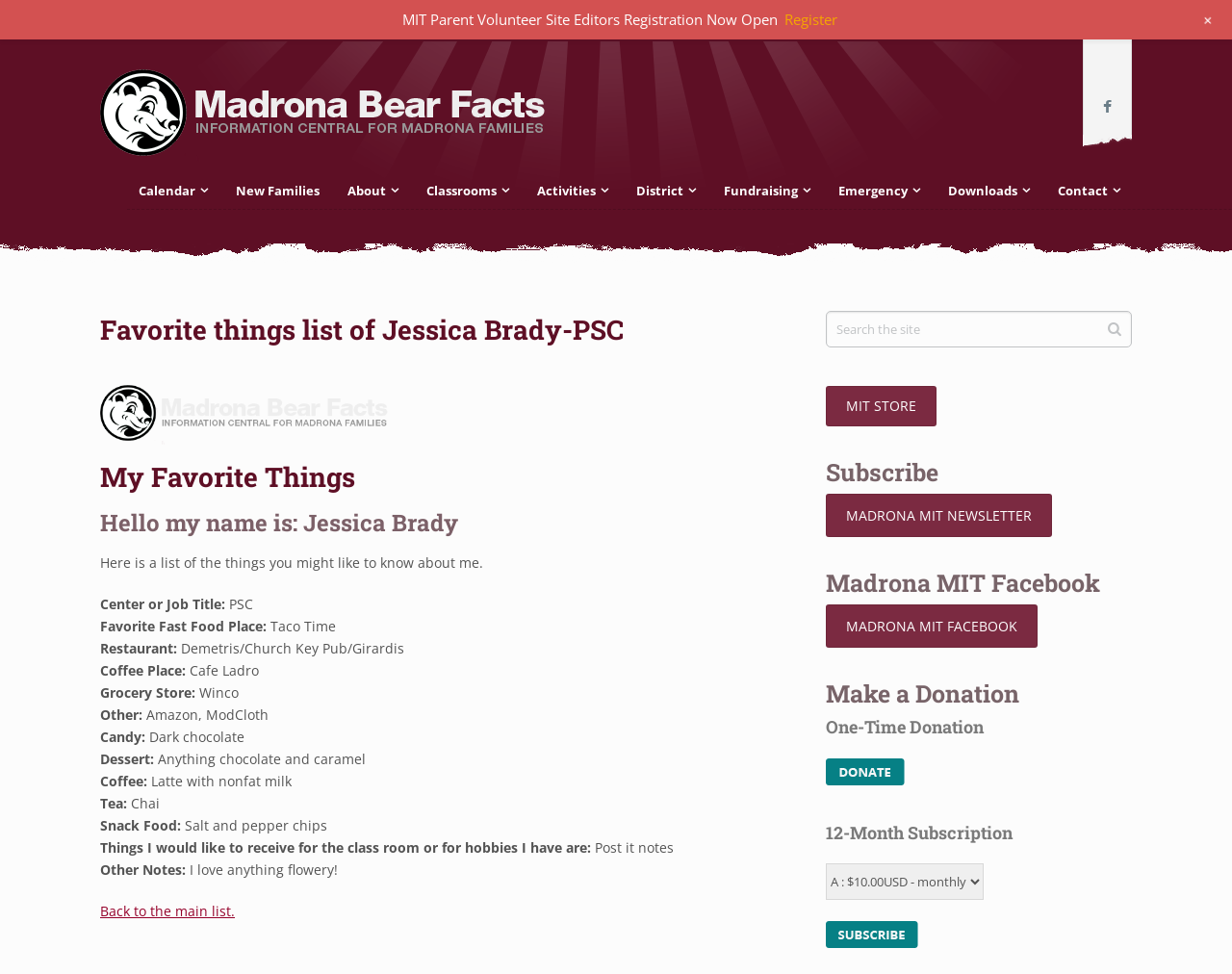Please answer the following question using a single word or phrase: 
What is the name of the person who created this favorite things list?

Jessica Brady